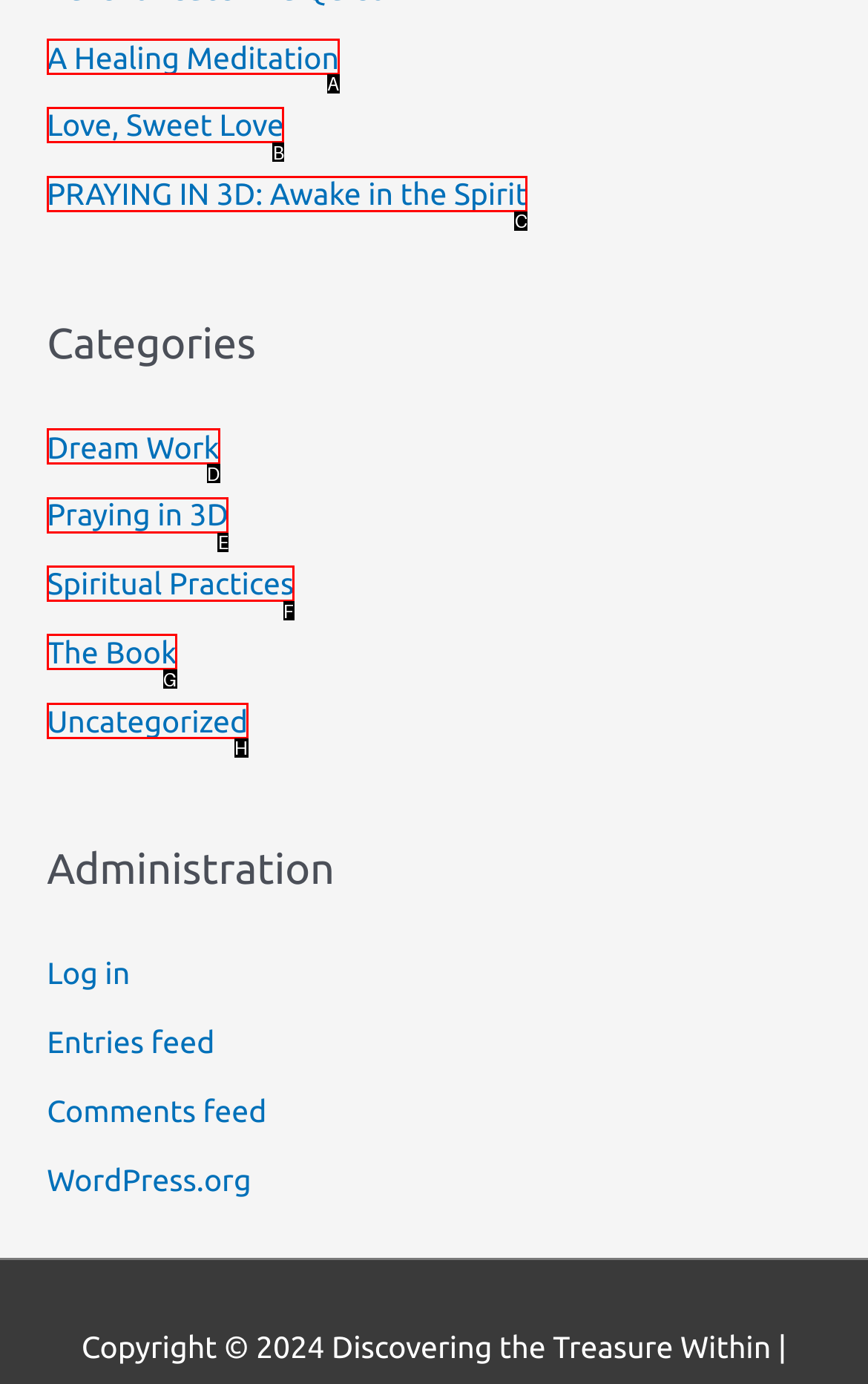Using the description: A Healing Meditation, find the HTML element that matches it. Answer with the letter of the chosen option.

A